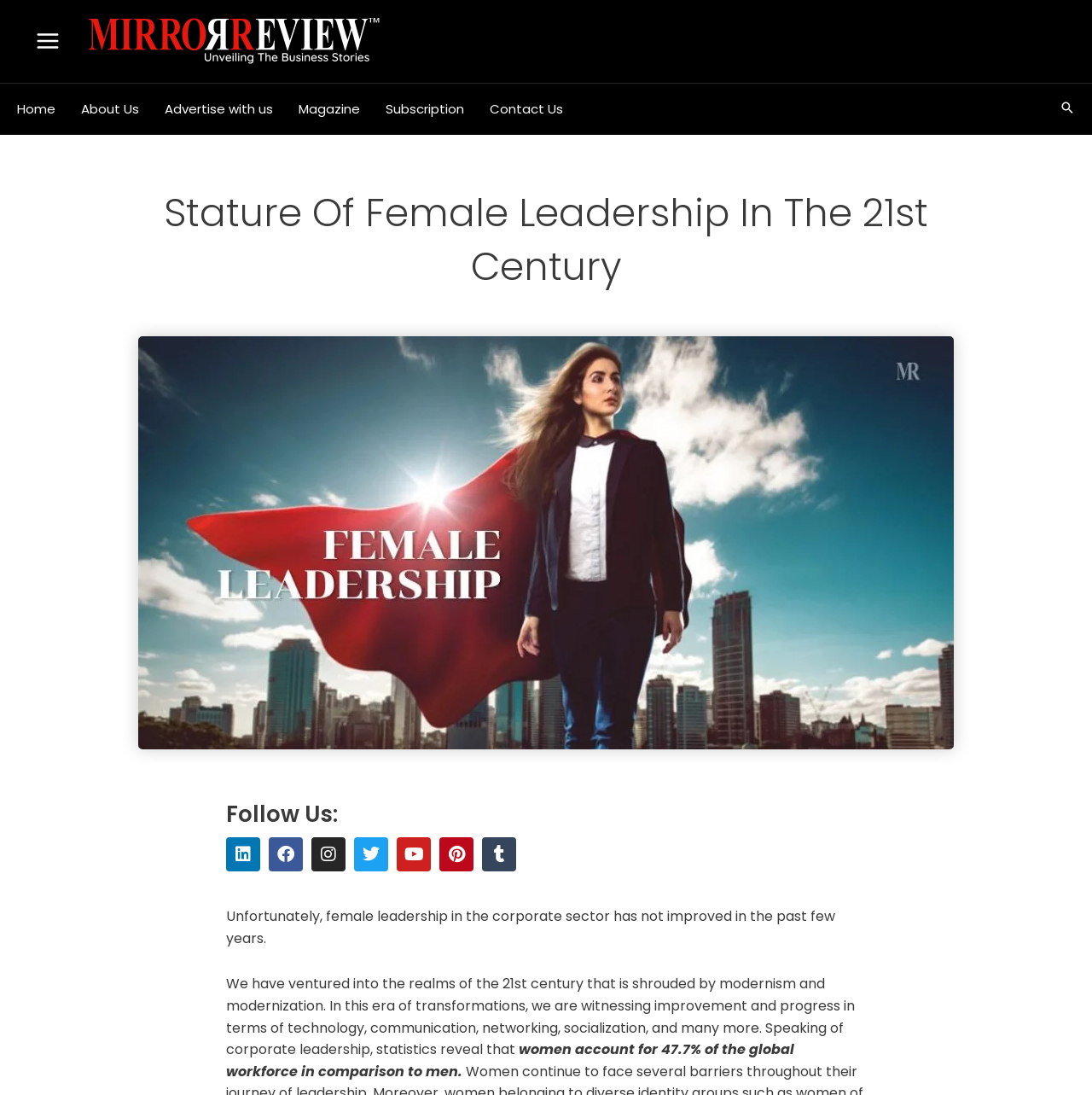Please determine the bounding box coordinates of the area that needs to be clicked to complete this task: 'Click the Main Menu button'. The coordinates must be four float numbers between 0 and 1, formatted as [left, top, right, bottom].

[0.023, 0.019, 0.064, 0.056]